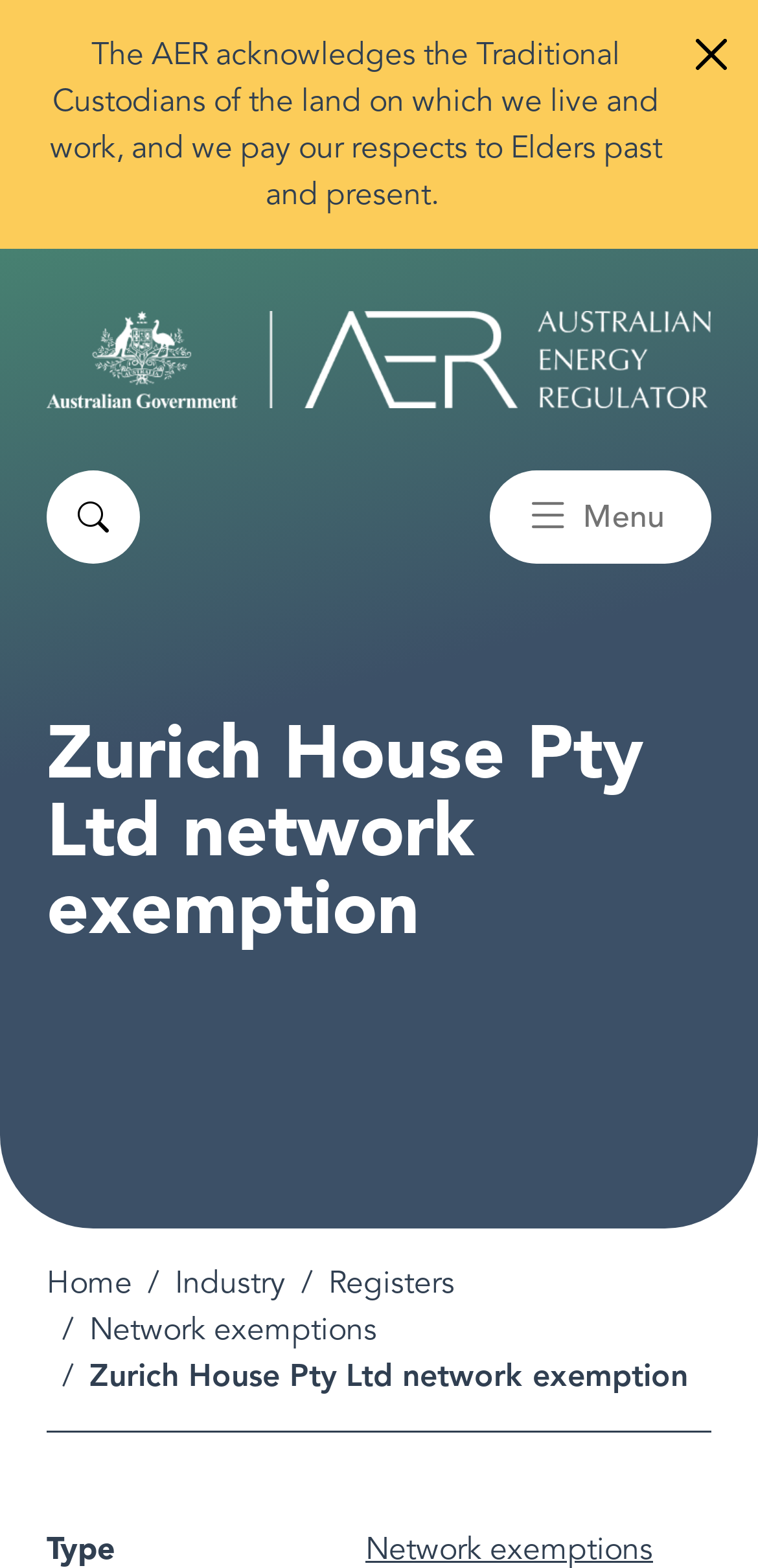Provide a comprehensive caption for the webpage.

The webpage is about Zurich House Pty Ltd's network exemption, as indicated by the title. At the top right corner, there is a "Close" button. Below it, there is a statement acknowledging the Traditional Custodians of the land, followed by a link to the Australian Energy Regulator, accompanied by an image of the regulator's logo.

On the top left, there are two toggle buttons: "Search toggle" and "Menu toggle". The "Menu toggle" button controls a navigation menu that contains a heading "Zurich House Pty Ltd network exemption" and a breadcrumb navigation section. The breadcrumb section has links to "Home", "Industry", "Registers", "Network exemptions", and the current page "Zurich House Pty Ltd network exemption".

Below the navigation menu, there is a section with a heading "Type". At the bottom right corner, there is a "Back to top" button with an arrow icon.